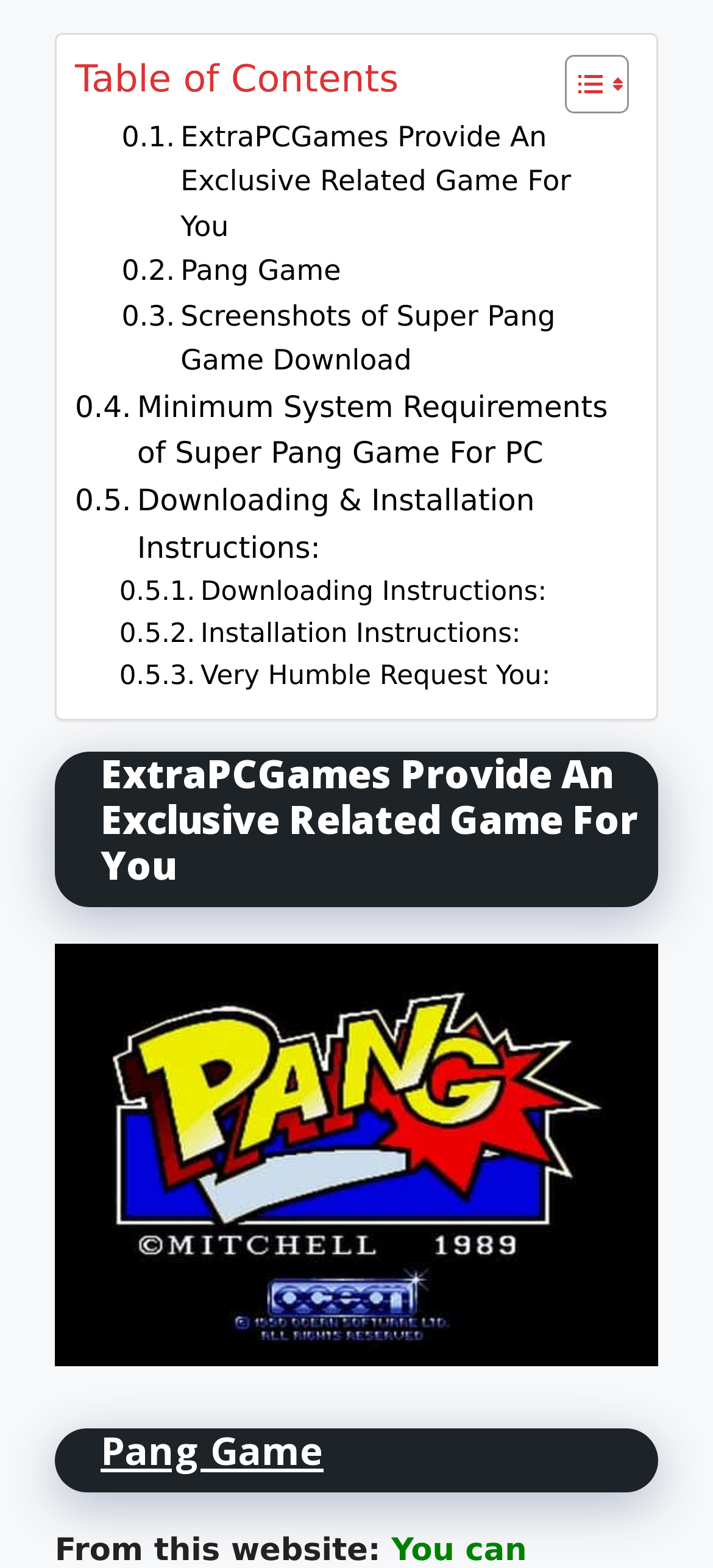Can I download the Pang Game from this webpage?
From the image, respond with a single word or phrase.

Yes